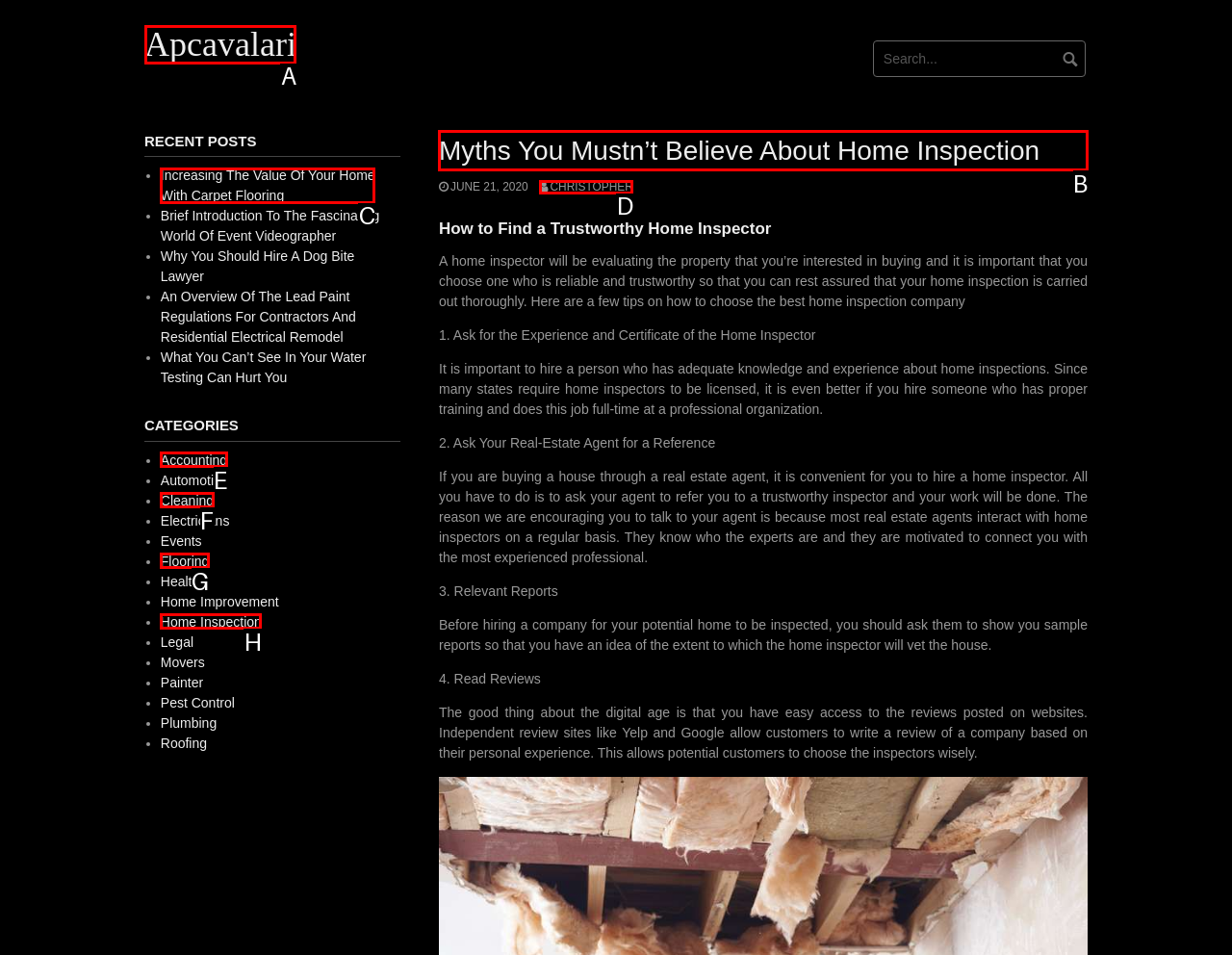Choose the UI element you need to click to carry out the task: Read the article 'Myths You Mustn’t Believe About Home Inspection'.
Respond with the corresponding option's letter.

B